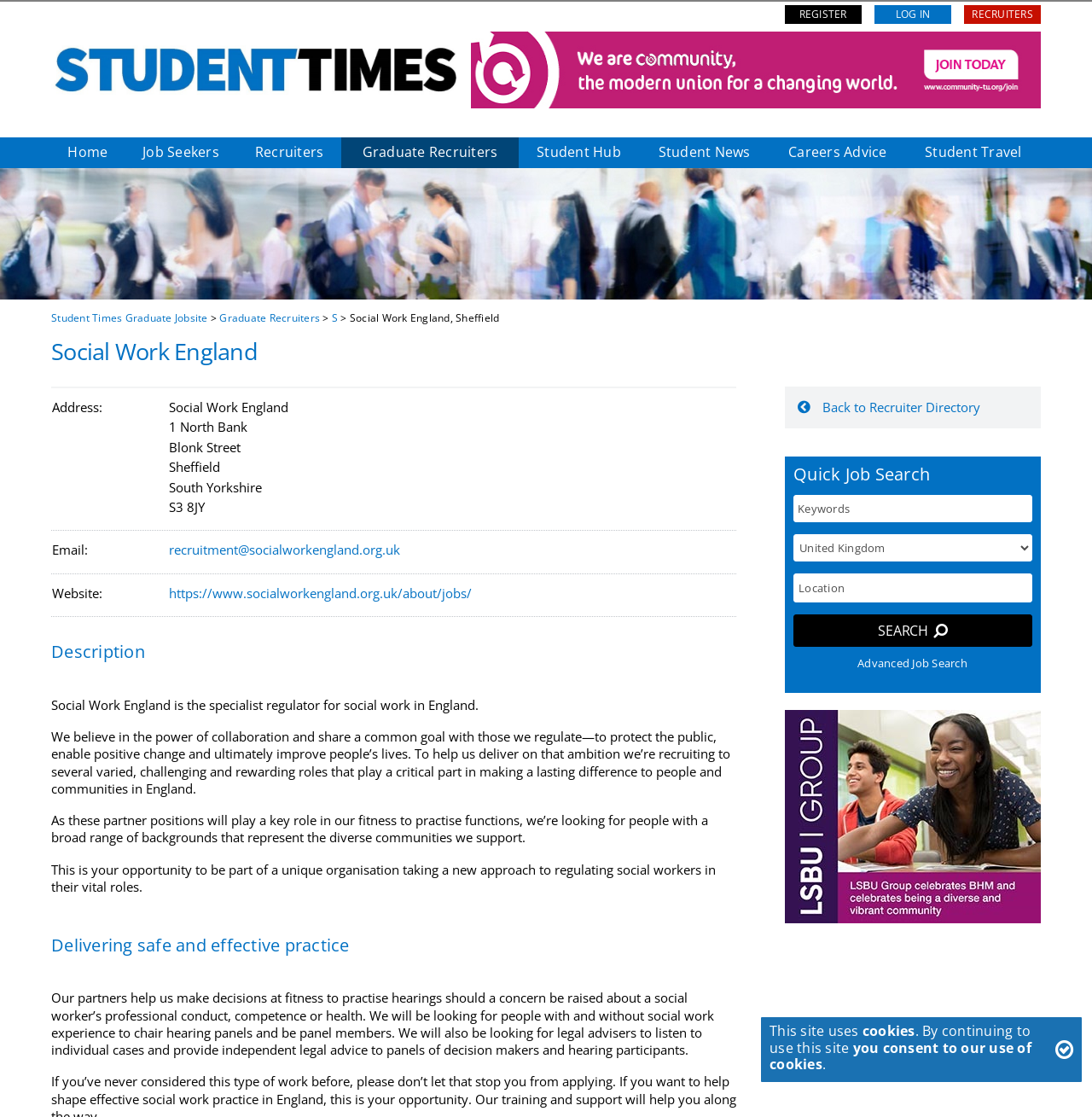Determine the bounding box coordinates of the section to be clicked to follow the instruction: "Go back to the Recruiter Directory". The coordinates should be given as four float numbers between 0 and 1, formatted as [left, top, right, bottom].

[0.719, 0.346, 0.953, 0.383]